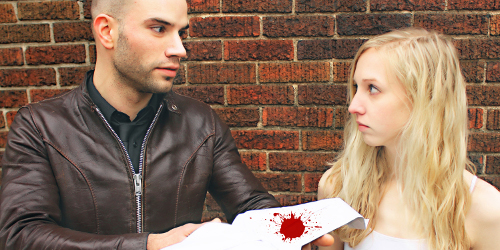Interpret the image and provide an in-depth description.

The image depicts a tense scene between two characters, set against a textured brick wall. One character, a man with a closely cropped hairstyle dressed in a brown leather jacket, appears to be presenting a piece of paper with a vivid bloodstain, suggesting a dramatic or unsettling moment. He looks intently at the woman next to him, who has long, blonde hair and an expression of concern or curiosity. The contrast between their emotional states and the ominous imagery of the blood adds a powerful layer of intrigue to the narrative. This visual evokes themes of conflict, revelation, or danger, inviting viewers to ponder the story behind this striking encounter.